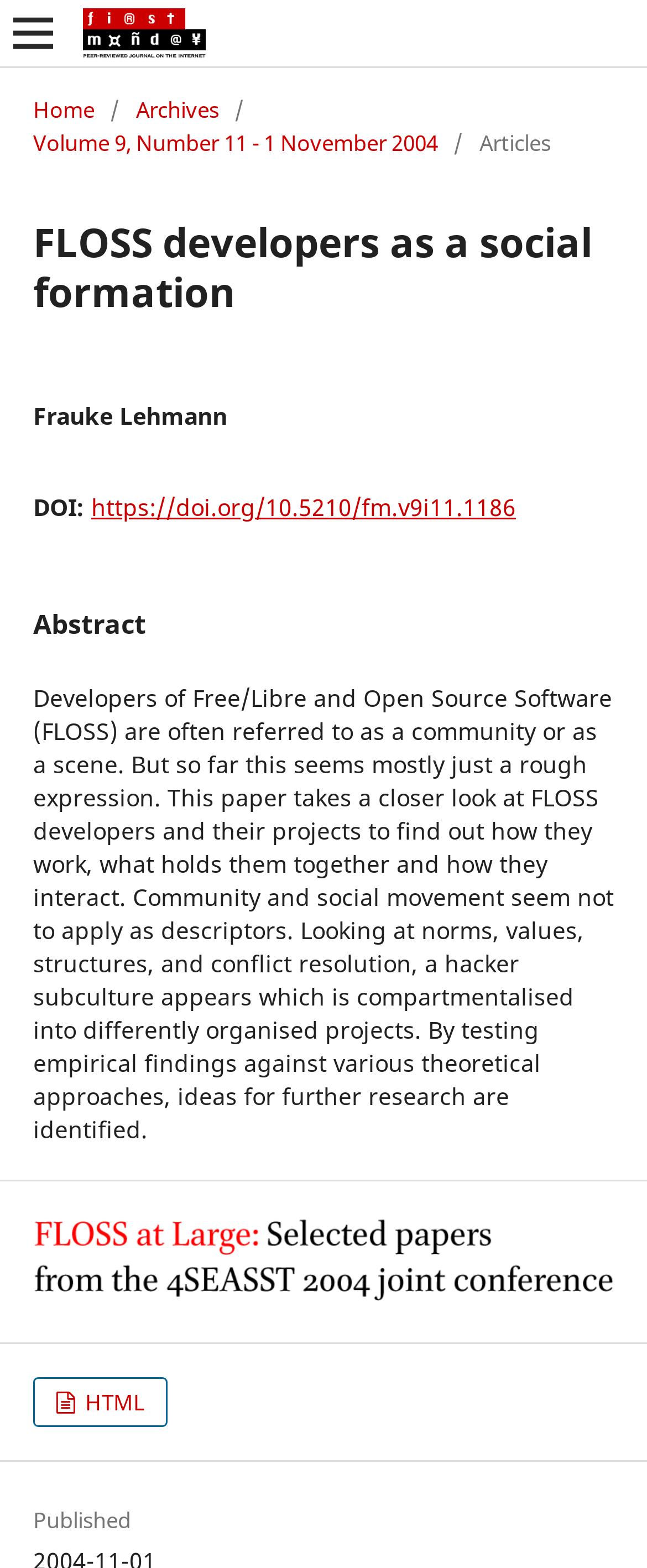Carefully observe the image and respond to the question with a detailed answer:
What is the publication date of this paper?

I found the publication date by looking at the navigation element that says 'You are here:', which includes a link to 'Volume 9, Number 11 - 1 November 2004', indicating that this paper was published on 1 November 2004.